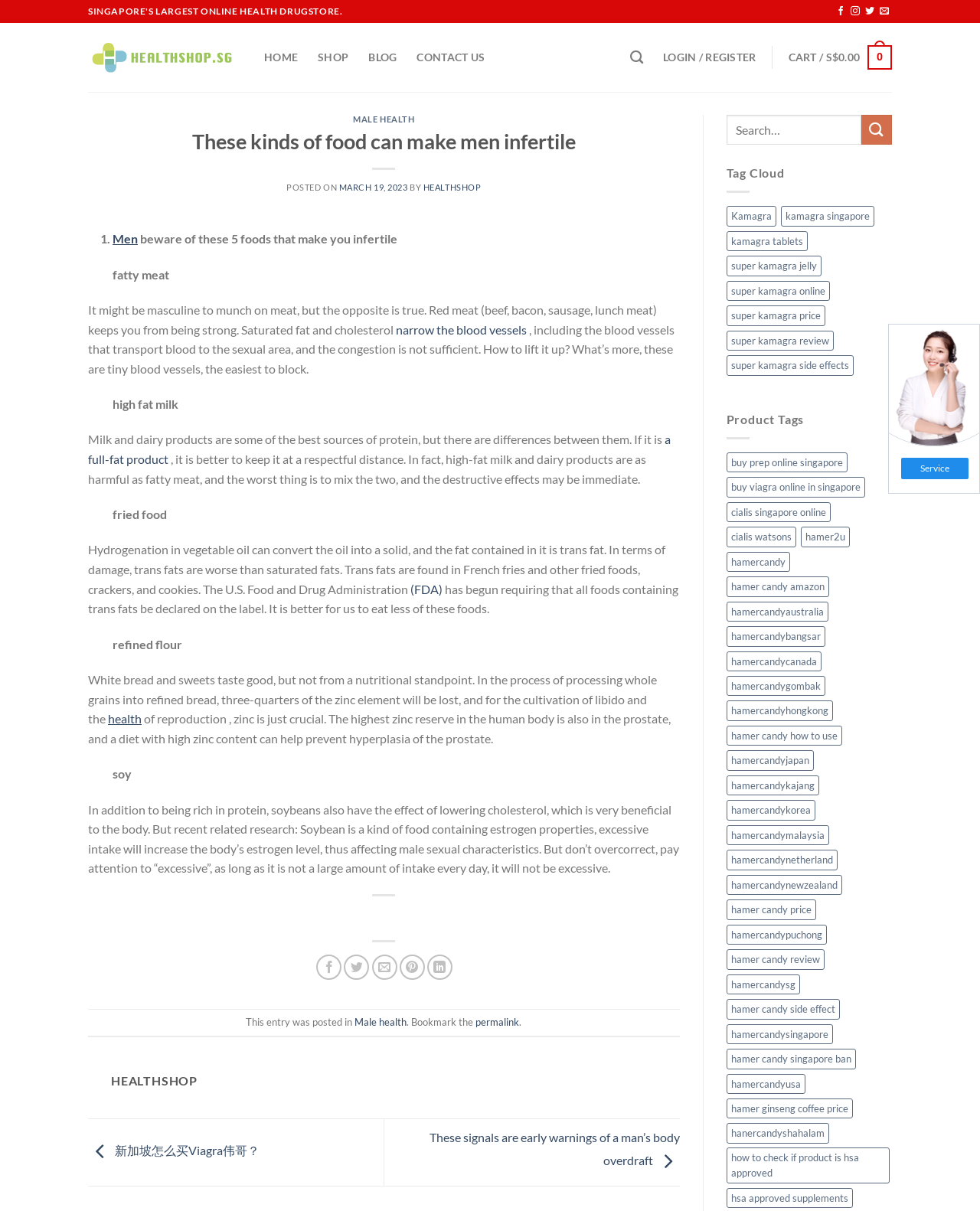Extract the bounding box coordinates for the described element: "Cart / S$0.00 0". The coordinates should be represented as four float numbers between 0 and 1: [left, top, right, bottom].

[0.804, 0.028, 0.91, 0.066]